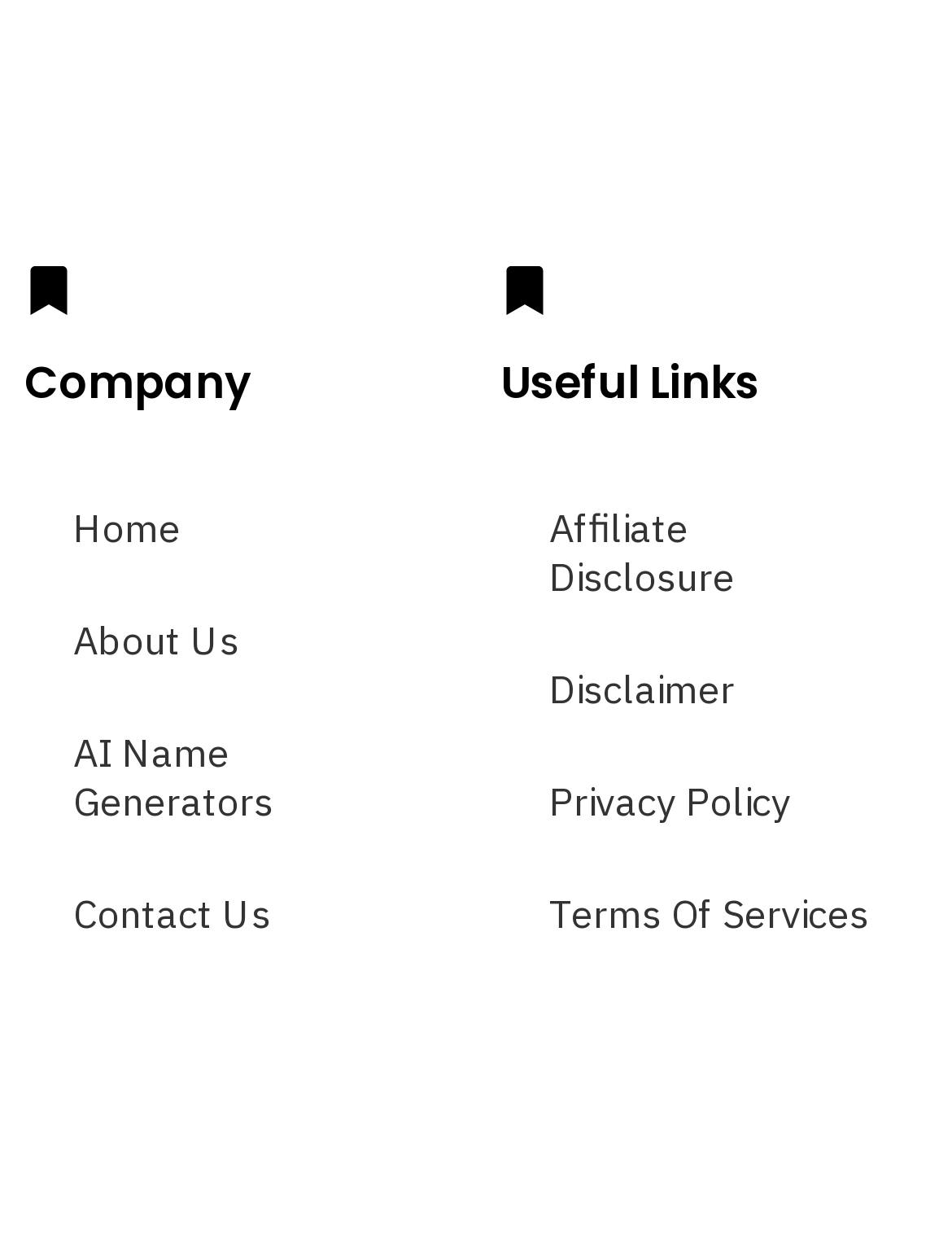Find the bounding box of the web element that fits this description: "Affiliate Disclosure".

[0.526, 0.381, 0.974, 0.511]